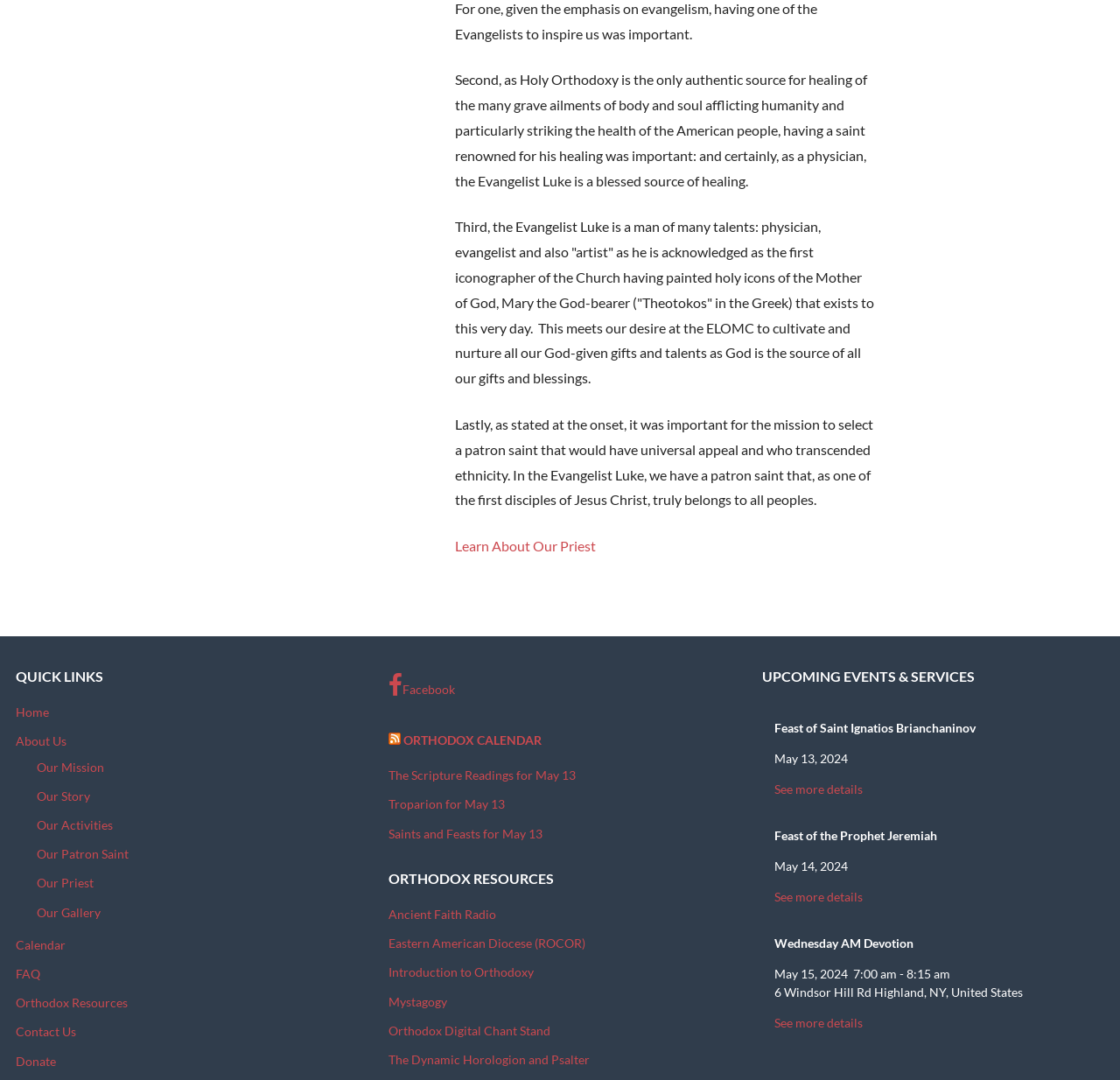Please locate the bounding box coordinates of the element's region that needs to be clicked to follow the instruction: "See more details about the Feast of Saint Ignatios Brianchaninov". The bounding box coordinates should be provided as four float numbers between 0 and 1, i.e., [left, top, right, bottom].

[0.692, 0.724, 0.77, 0.738]